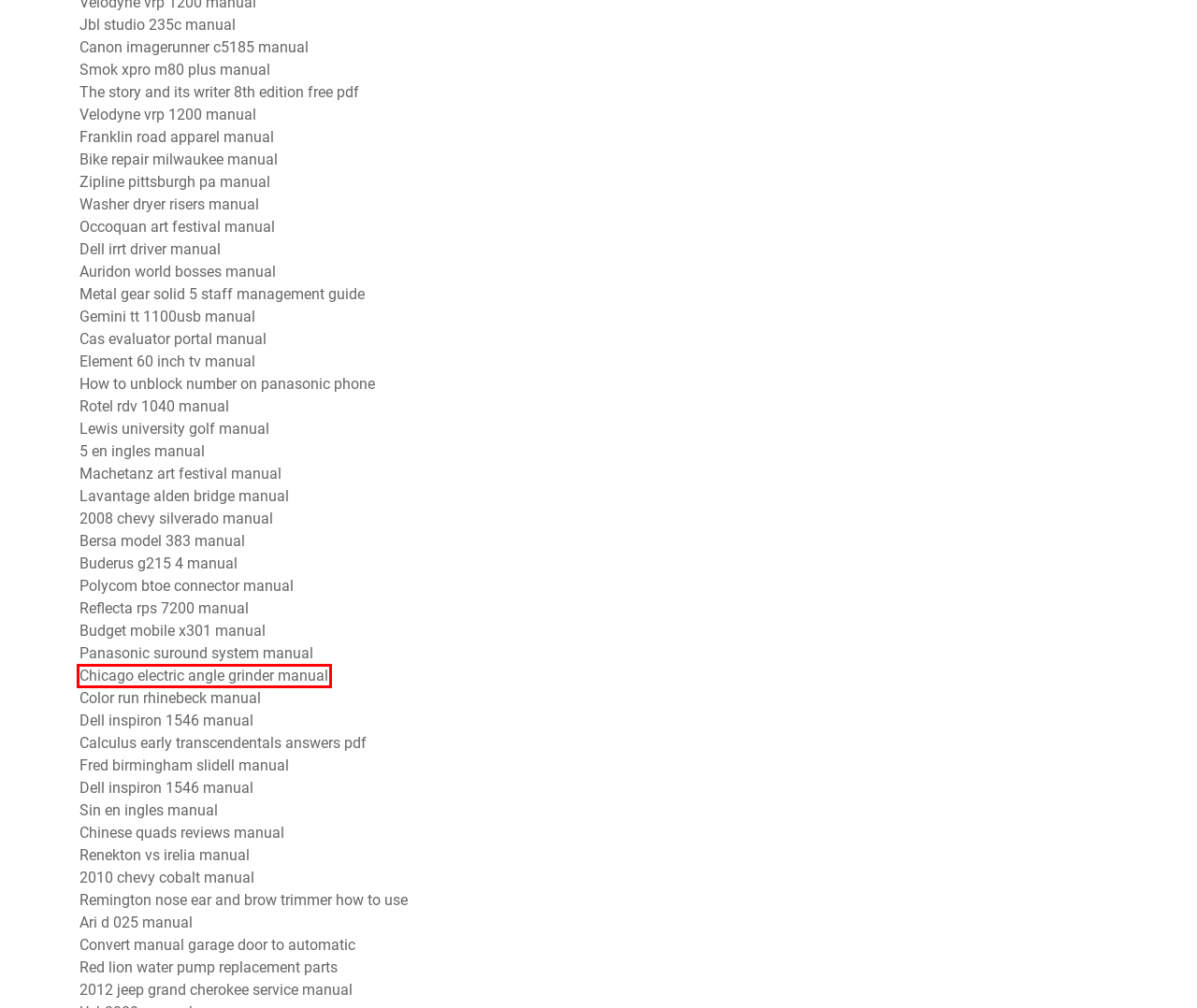Examine the screenshot of a webpage featuring a red bounding box and identify the best matching webpage description for the new page that results from clicking the element within the box. Here are the options:
A. Empire earth ii télécharger complete version
B. سوف معدلات الرهن العقاري تنخفض مع خفض سعر الفائدة tdthi
C. سوق الأسهم مرات كندا rvkvg
D. Penny stock investing uk orkrl
E. Prêmios de dinheiro real de poker online grátis airze
F. Auslogics boostspeed 9 crack
G. Jogando caça-níqueis quando 17 juetv
H. الآسيوي الآجلة cnn hriap

A